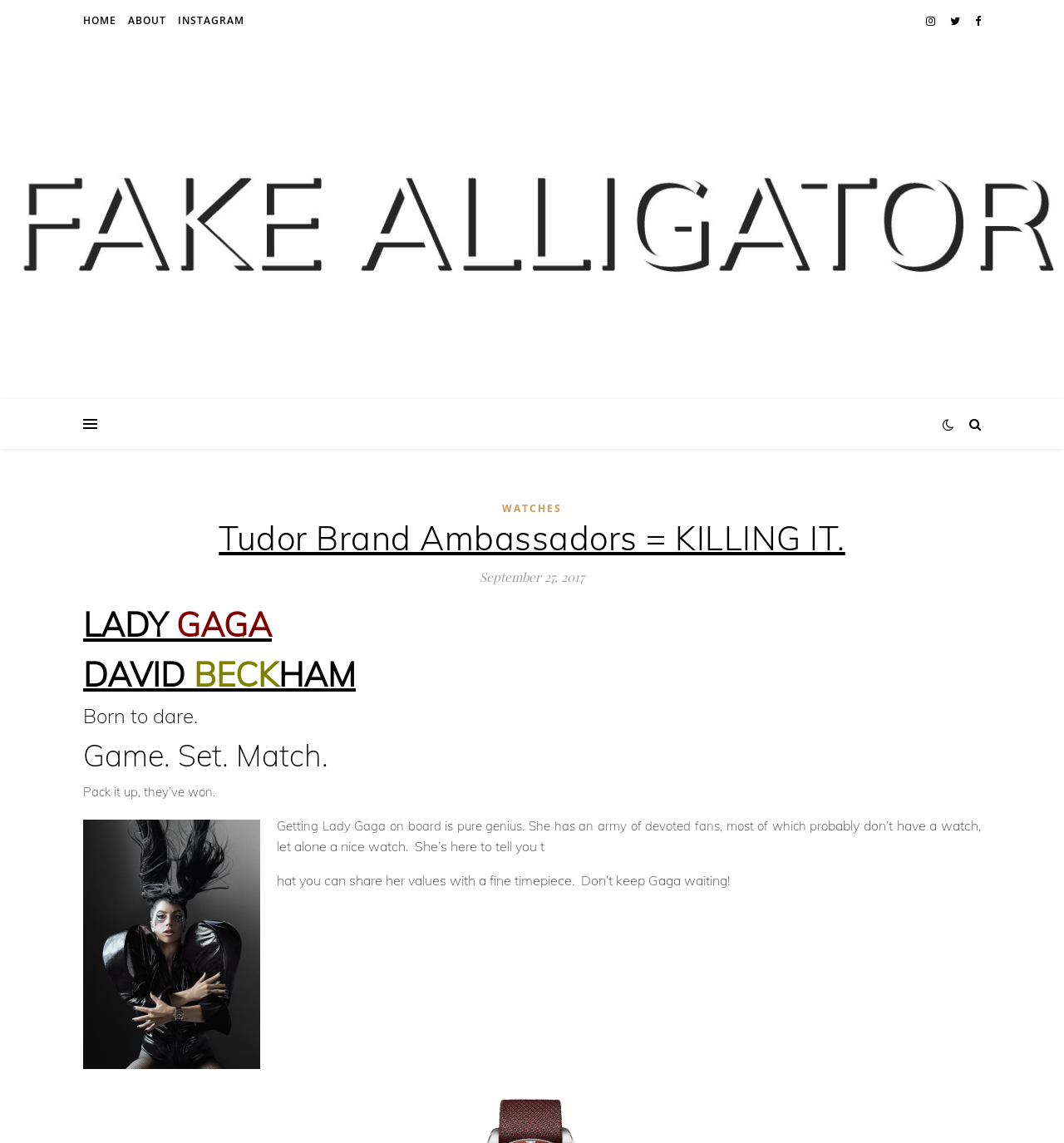What is the tone of the webpage content?
Provide a detailed and extensive answer to the question.

The webpage content, such as the phrase 'Pack it up, they’ve won' and 'Don’t keep Gaga waiting!', suggests a humorous tone, indicating that the brand is trying to convey a lighthearted and playful image.